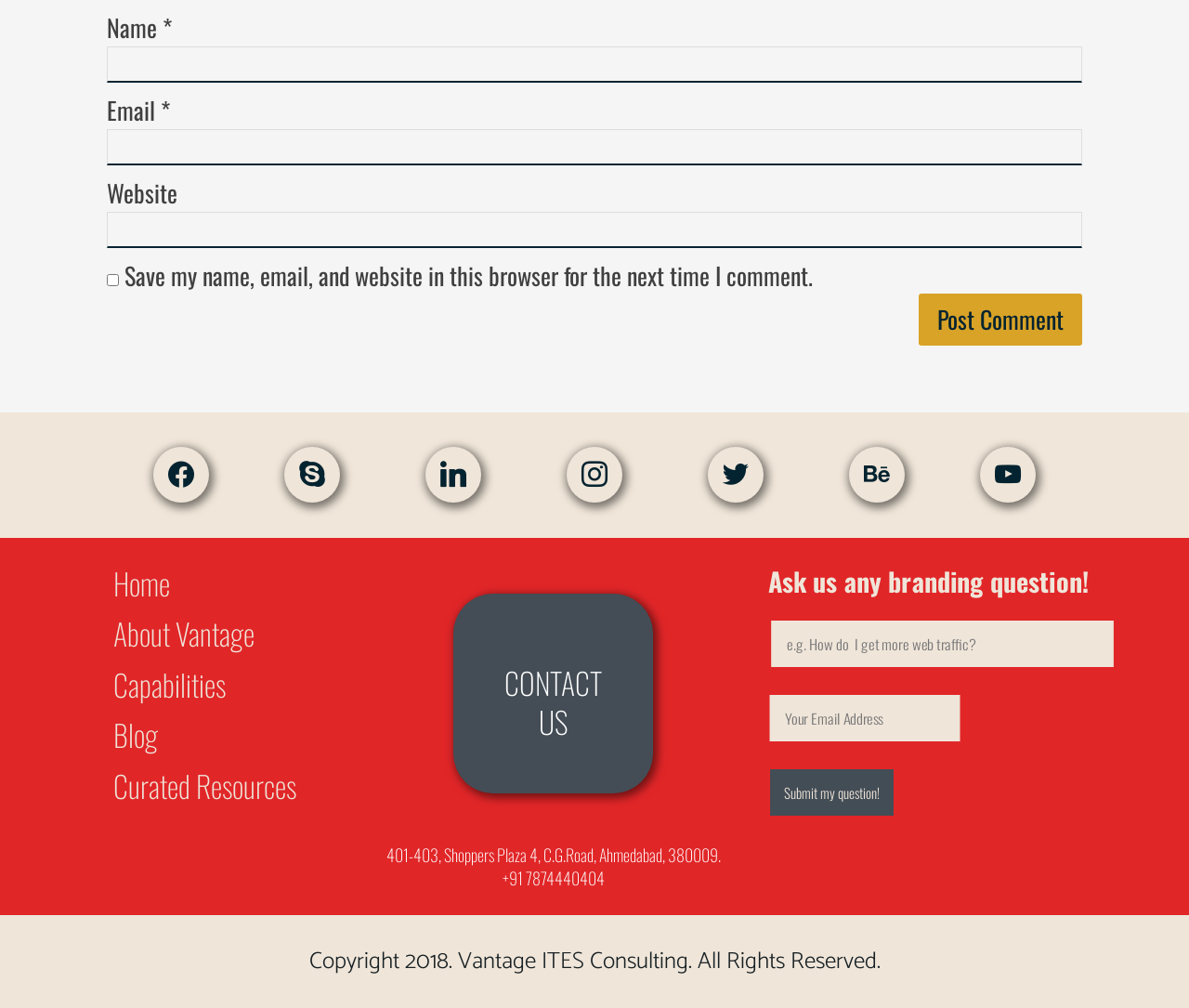Determine the bounding box coordinates of the region to click in order to accomplish the following instruction: "Enter your name". Provide the coordinates as four float numbers between 0 and 1, specifically [left, top, right, bottom].

[0.09, 0.046, 0.91, 0.082]